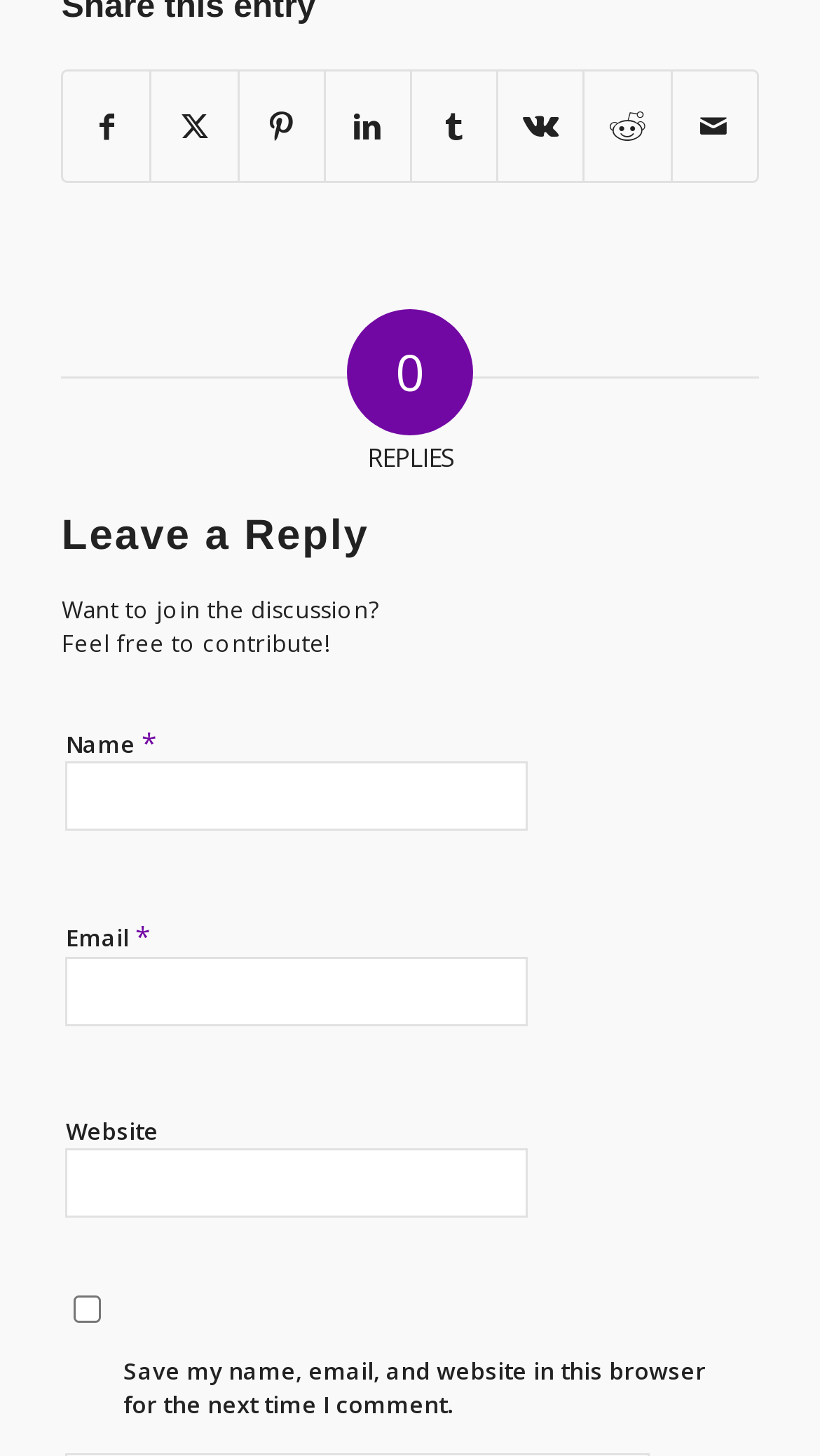How many text fields are required?
Give a single word or phrase answer based on the content of the image.

2